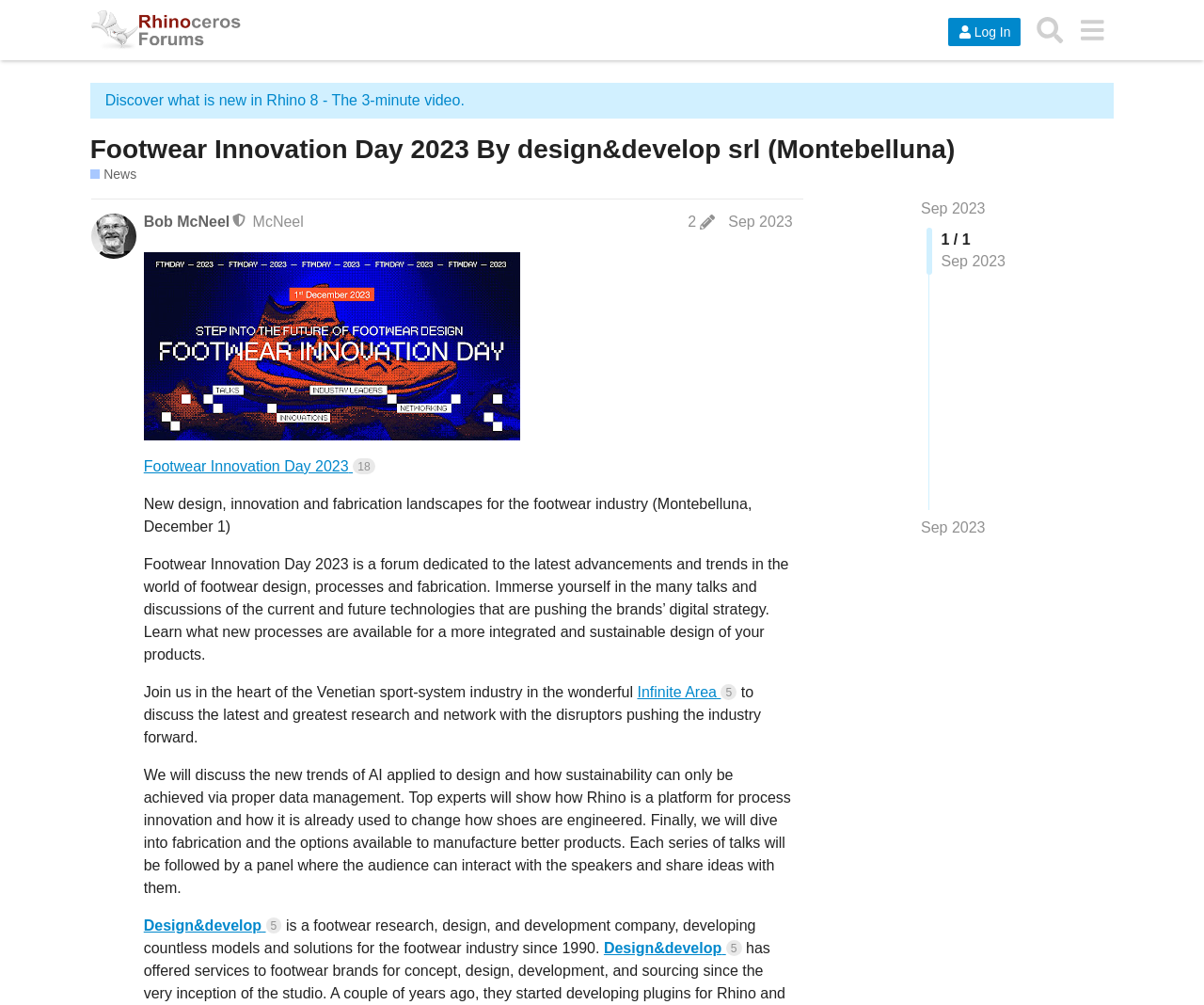Point out the bounding box coordinates of the section to click in order to follow this instruction: "Read the latest news".

[0.087, 0.092, 0.386, 0.108]